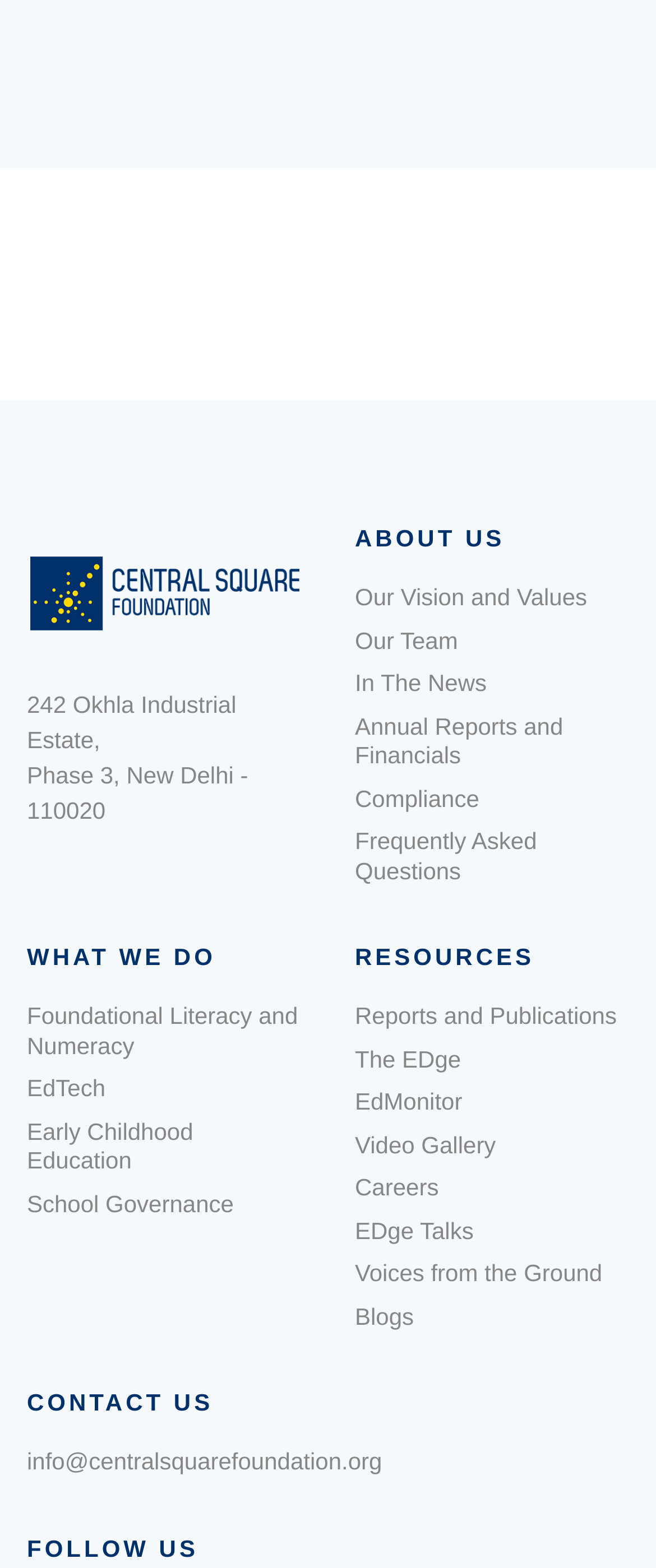Please specify the bounding box coordinates of the area that should be clicked to accomplish the following instruction: "Contact us through email". The coordinates should consist of four float numbers between 0 and 1, i.e., [left, top, right, bottom].

[0.041, 0.924, 0.582, 0.942]